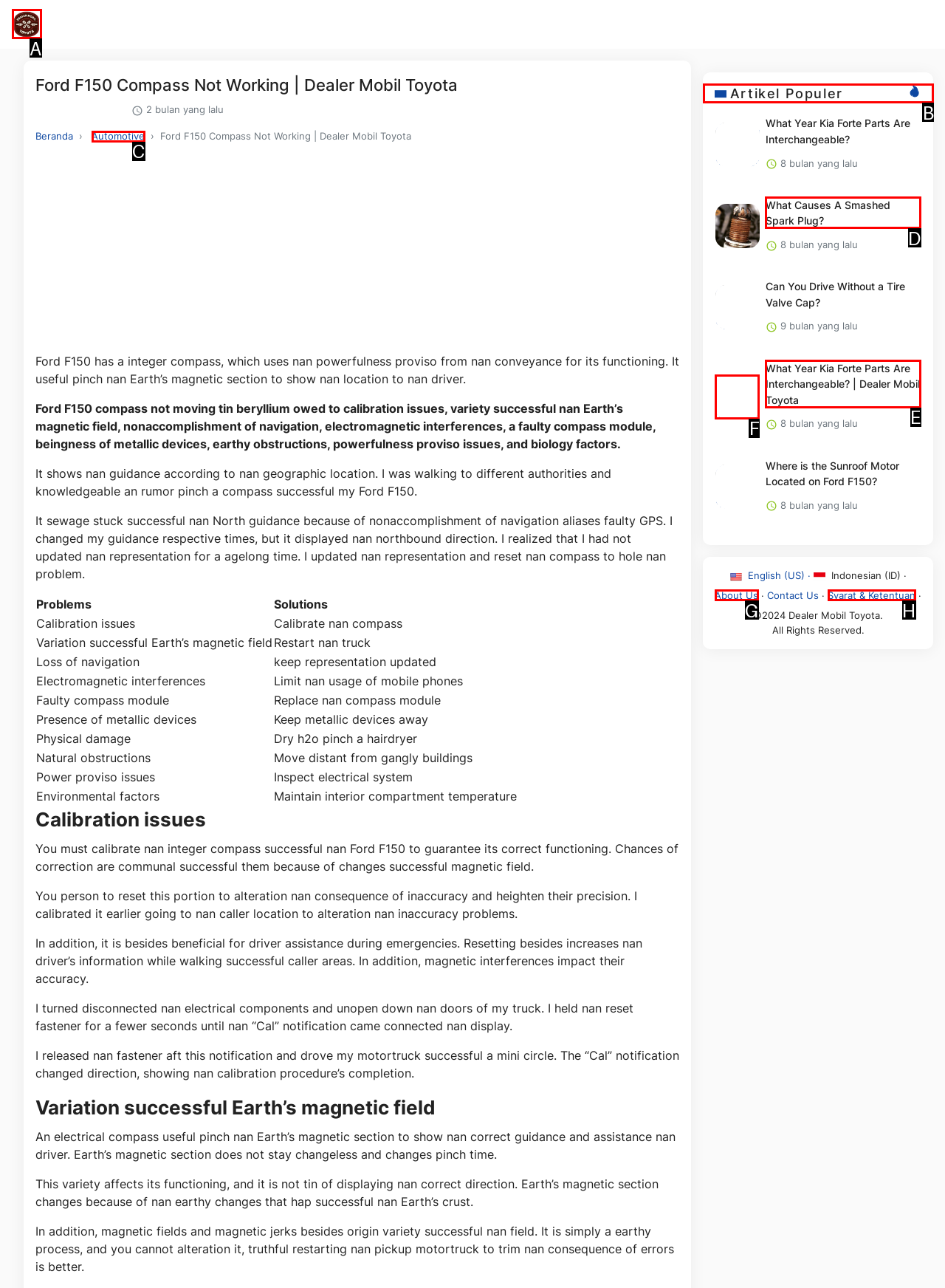Determine the correct UI element to click for this instruction: View the 'Artikel Populer' section. Respond with the letter of the chosen element.

B